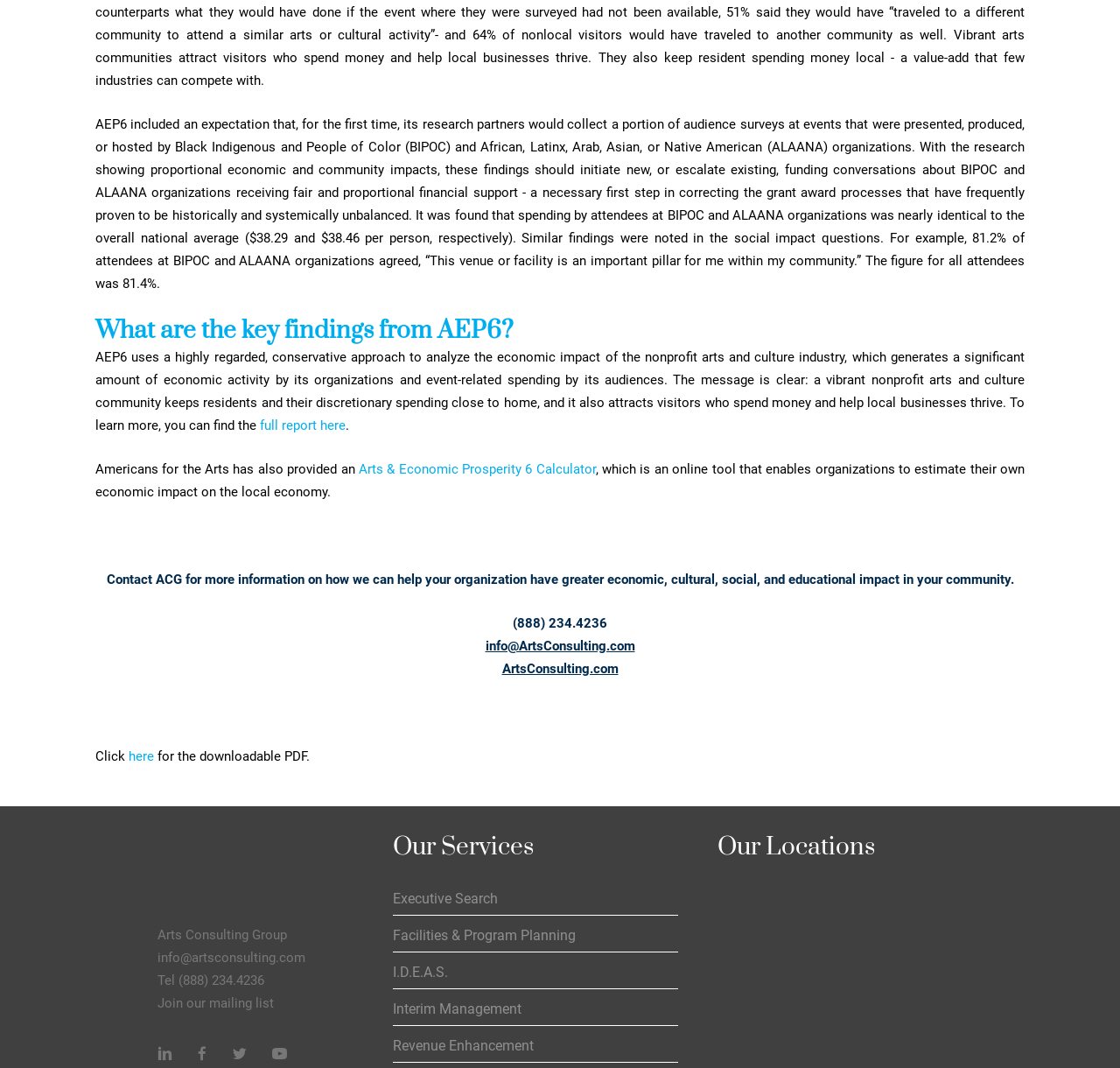What is the topic of the key findings?
Look at the image and provide a short answer using one word or a phrase.

AEP6